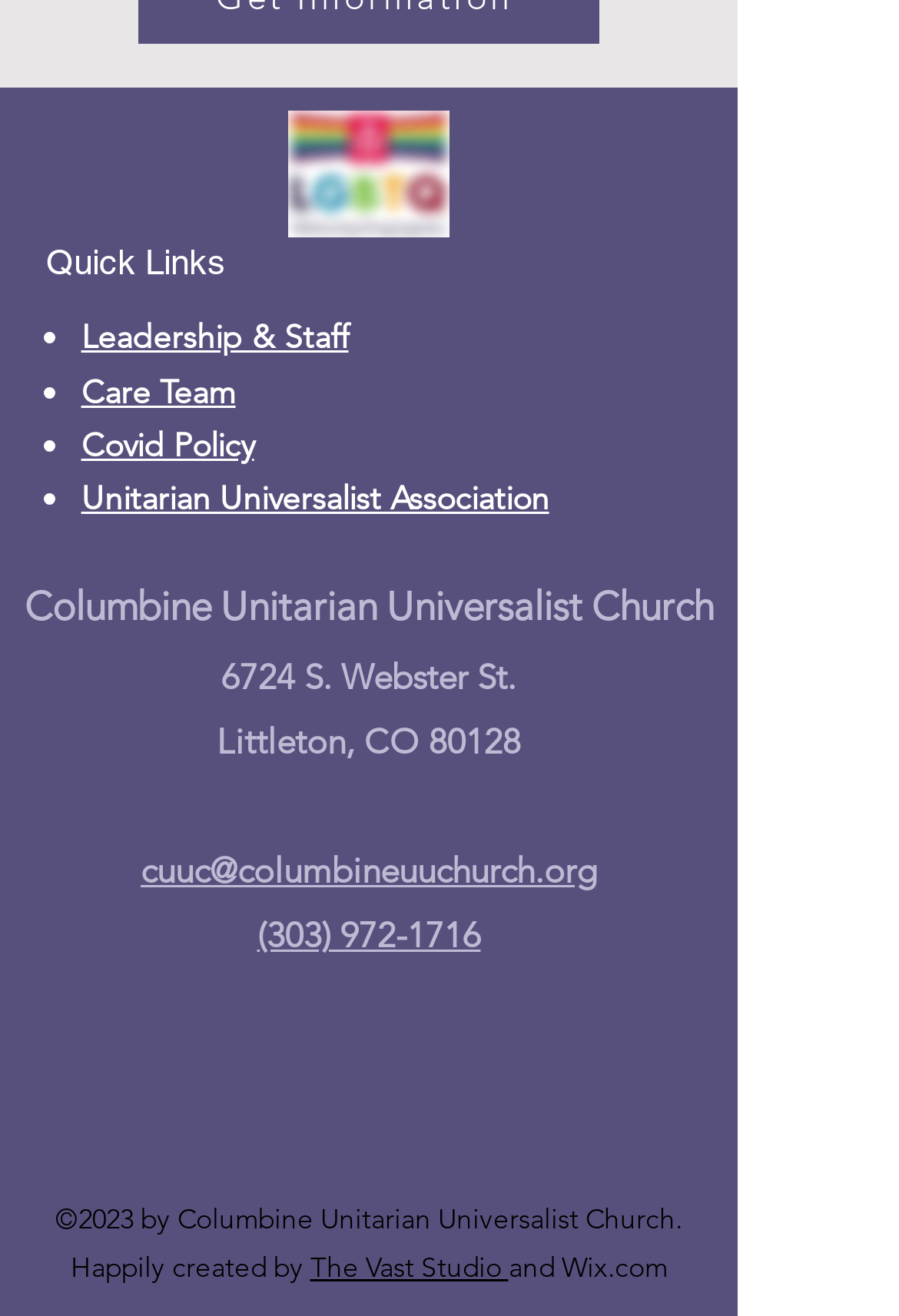Who created the website?
Answer the question with a detailed and thorough explanation.

I found the creators of the website by looking at the static text element at the bottom of the page, which says 'Happily created by The Vast Studio and Wix.com'.